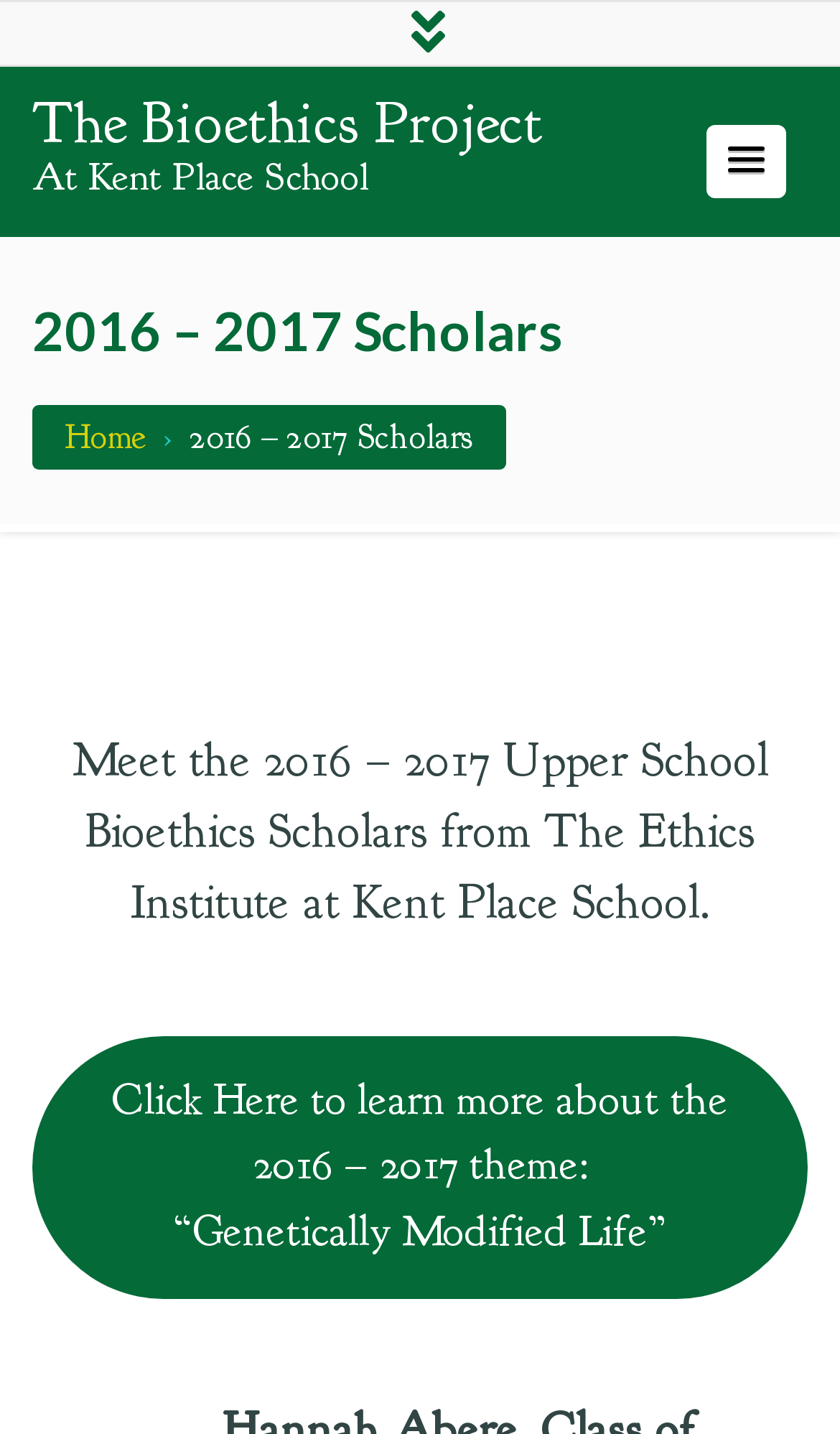Answer this question in one word or a short phrase: What is the position of the link 'Home' on the page?

Top-left